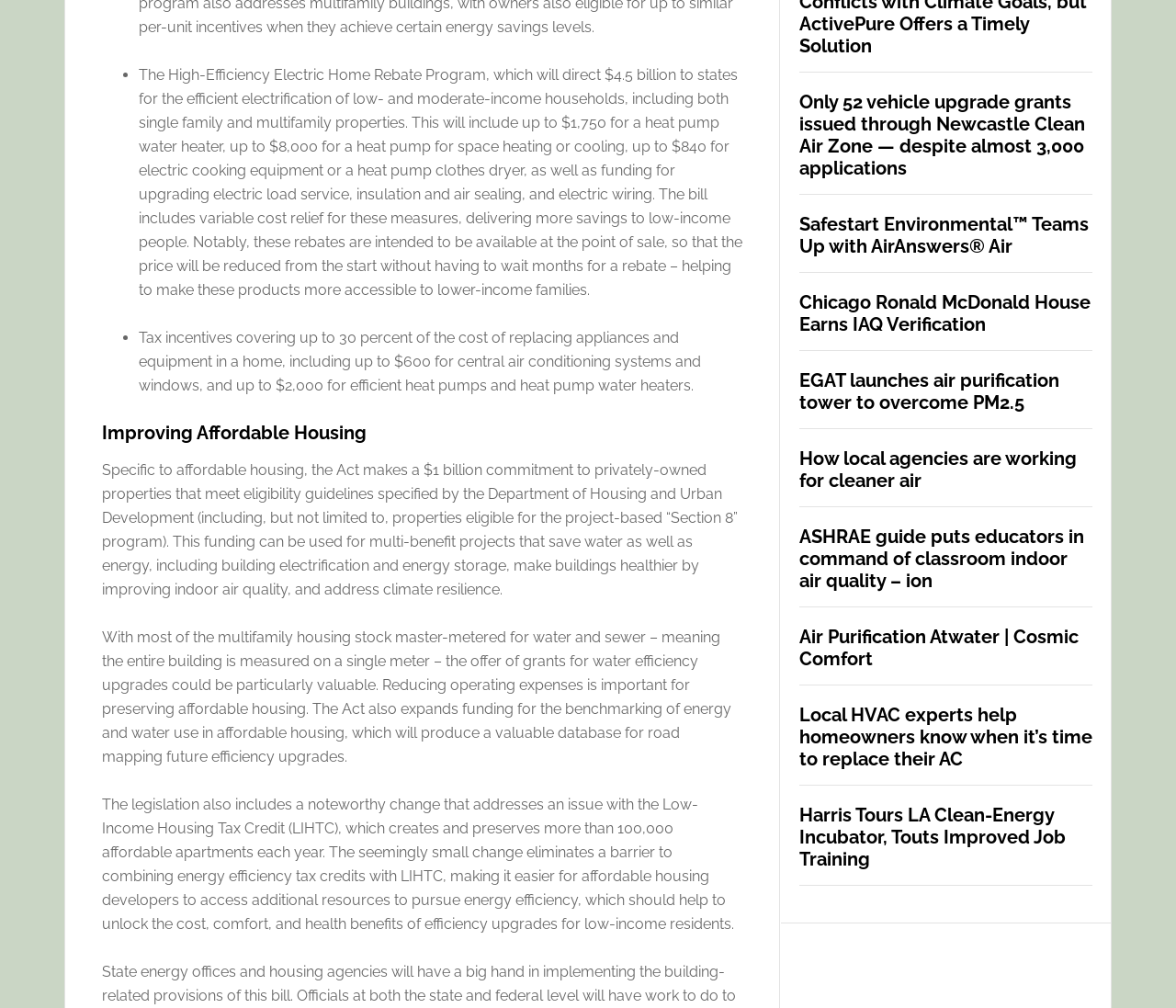Please indicate the bounding box coordinates of the element's region to be clicked to achieve the instruction: "Learn about tax incentives for replacing appliances and equipment". Provide the coordinates as four float numbers between 0 and 1, i.e., [left, top, right, bottom].

[0.118, 0.326, 0.596, 0.391]